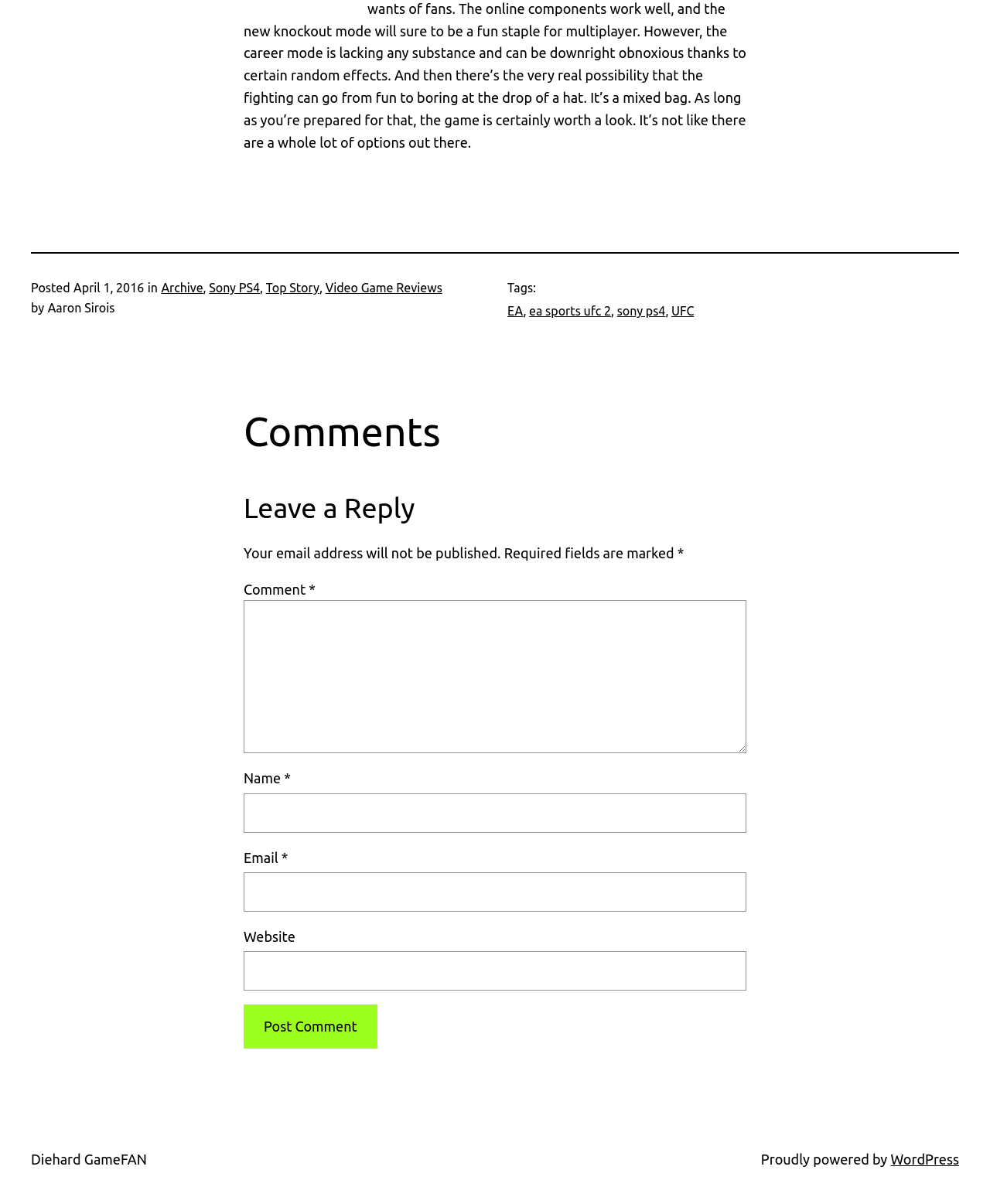Identify the bounding box of the HTML element described as: "Archive".

[0.163, 0.233, 0.205, 0.245]